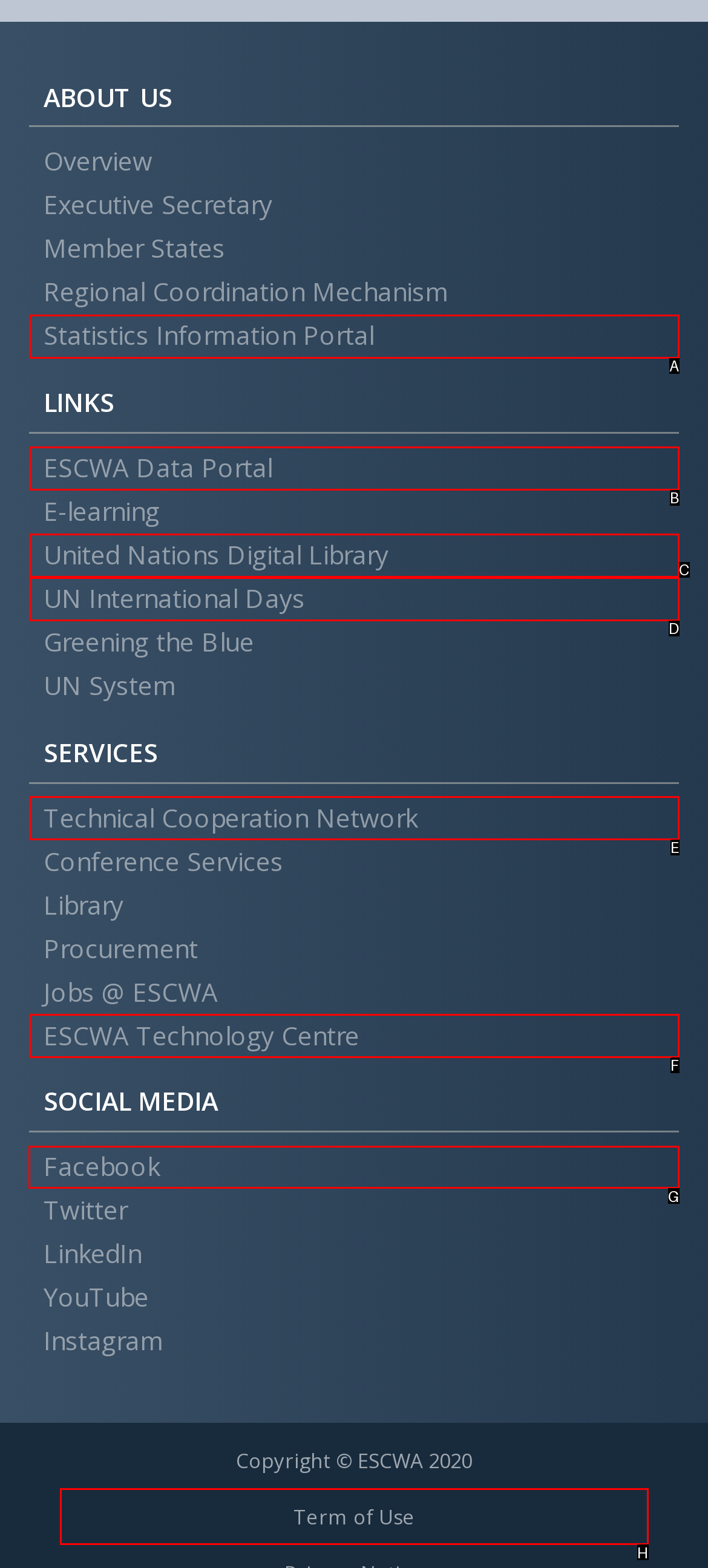Which UI element should you click on to achieve the following task: Follow ESCWA on Facebook? Provide the letter of the correct option.

G